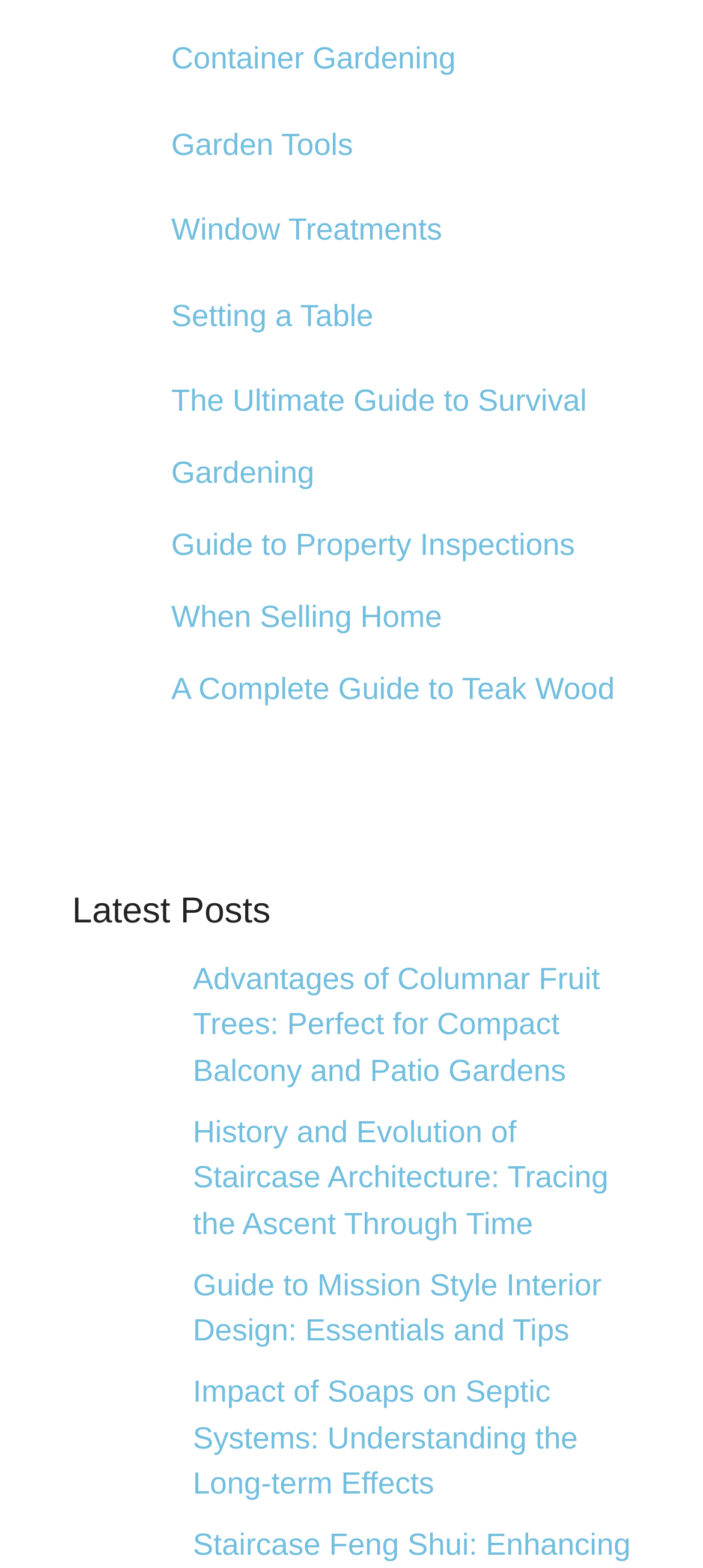Given the element description alt="Setting a Table", identify the bounding box coordinates for the UI element on the webpage screenshot. The format should be (top-left x, top-left y, bottom-right x, bottom-right y), with values between 0 and 1.

[0.103, 0.208, 0.205, 0.23]